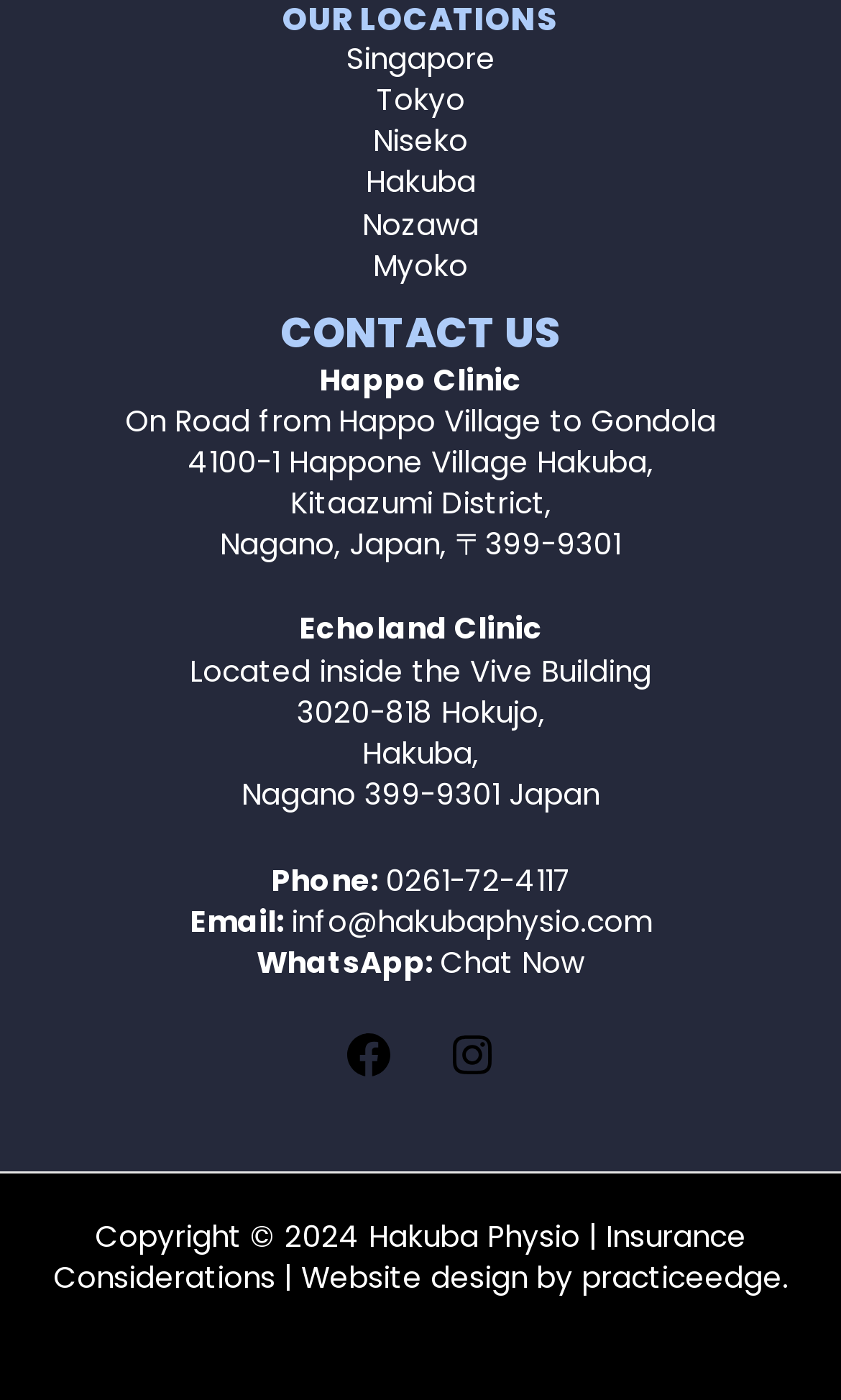Please specify the bounding box coordinates of the area that should be clicked to accomplish the following instruction: "Chat with us on WhatsApp". The coordinates should consist of four float numbers between 0 and 1, i.e., [left, top, right, bottom].

[0.523, 0.674, 0.695, 0.703]